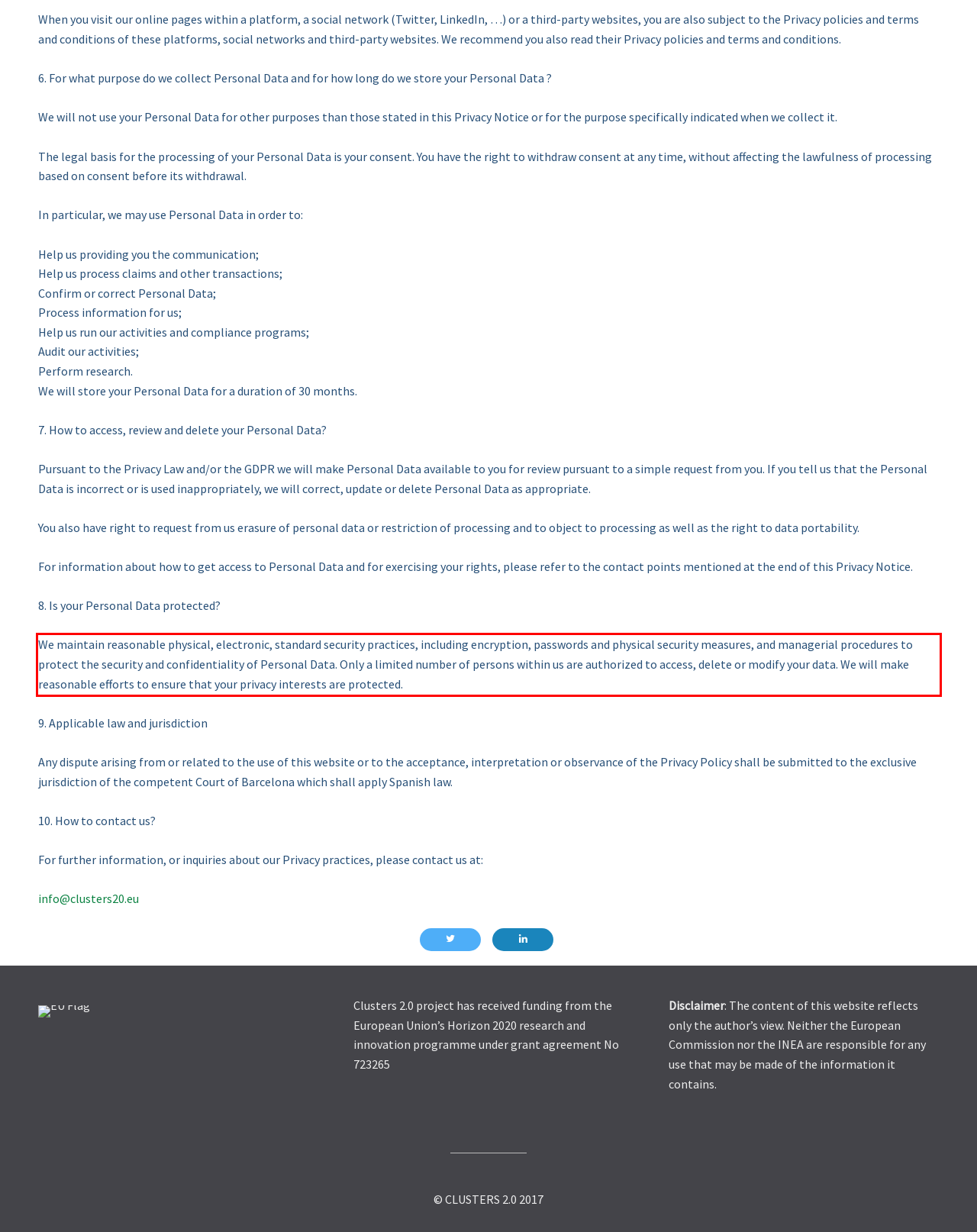Please extract the text content within the red bounding box on the webpage screenshot using OCR.

We maintain reasonable physical, electronic, standard security practices, including encryption, passwords and physical security measures, and managerial procedures to protect the security and confidentiality of Personal Data. Only a limited number of persons within us are authorized to access, delete or modify your data. We will make reasonable efforts to ensure that your privacy interests are protected.